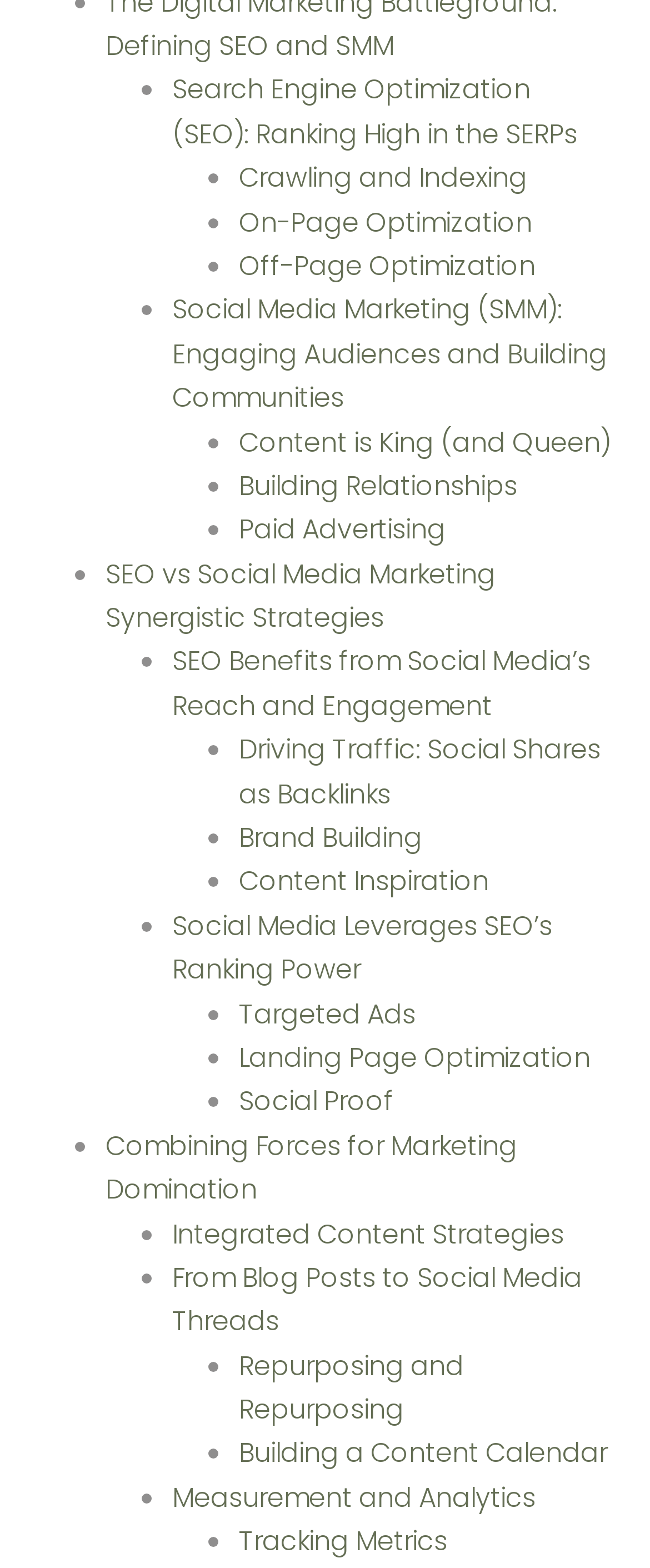Please identify the bounding box coordinates of the area I need to click to accomplish the following instruction: "Explore Crawling and Indexing".

[0.368, 0.101, 0.811, 0.126]